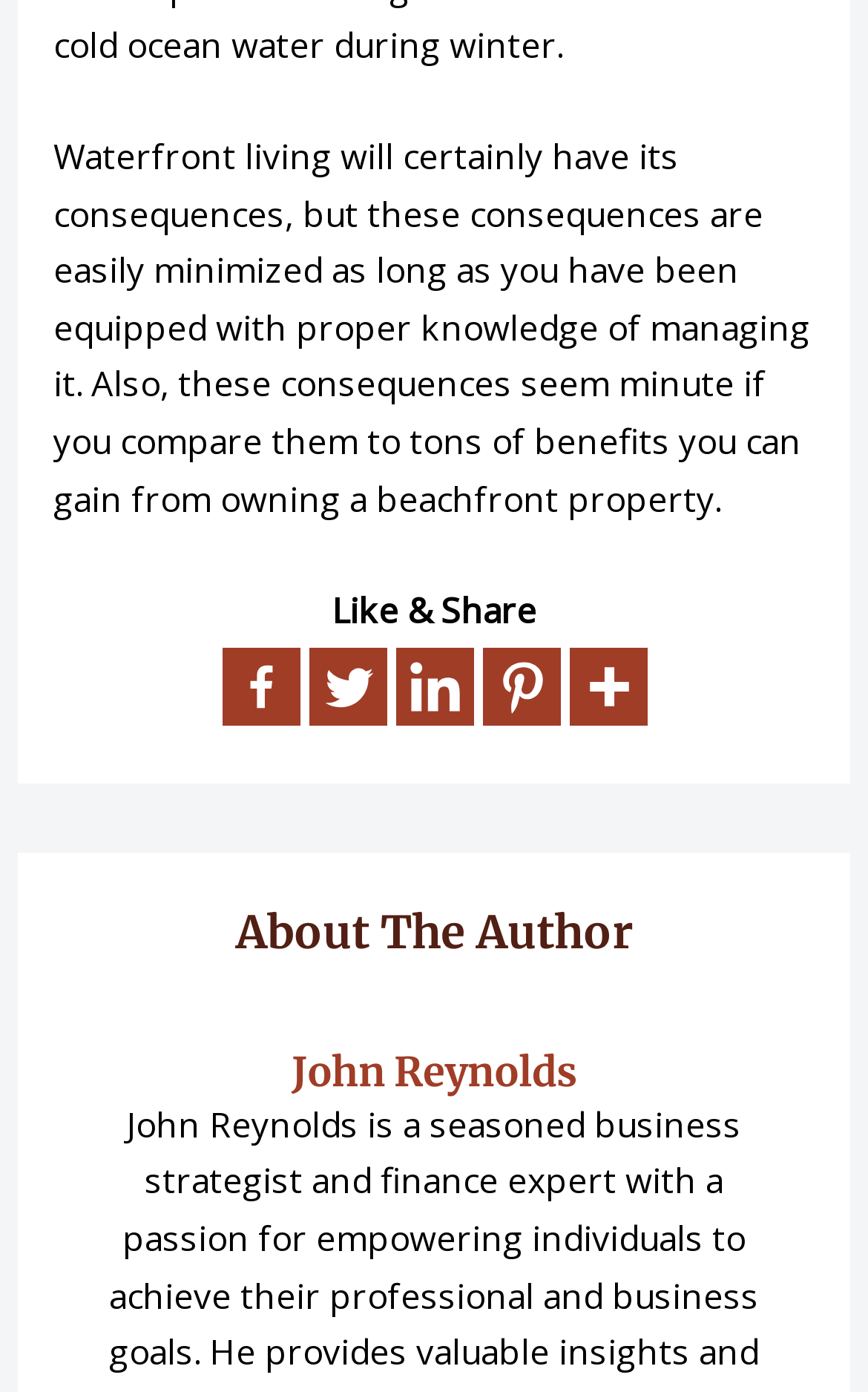How many social media links are available?
Examine the webpage screenshot and provide an in-depth answer to the question.

The webpage has links to Facebook, Twitter, Linkedin, Pinterest, and More, which is a dropdown menu, indicating that there are 5 social media links available.